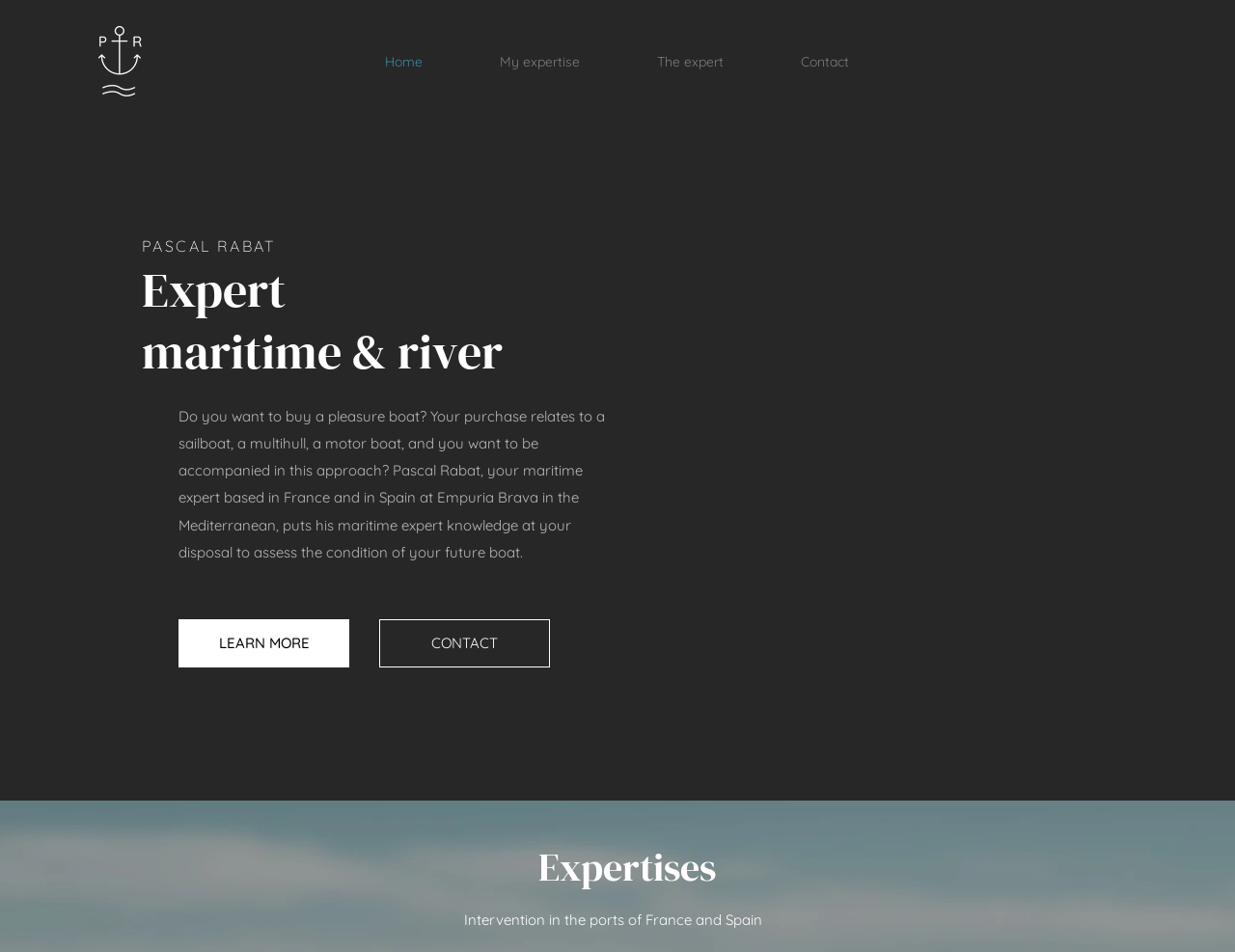Carefully examine the image and provide an in-depth answer to the question: What is the purpose of the maritime expert?

The purpose of the maritime expert can be found in the StaticText element with the text '...to assess the condition of your future boat.' located at [0.145, 0.428, 0.49, 0.589].